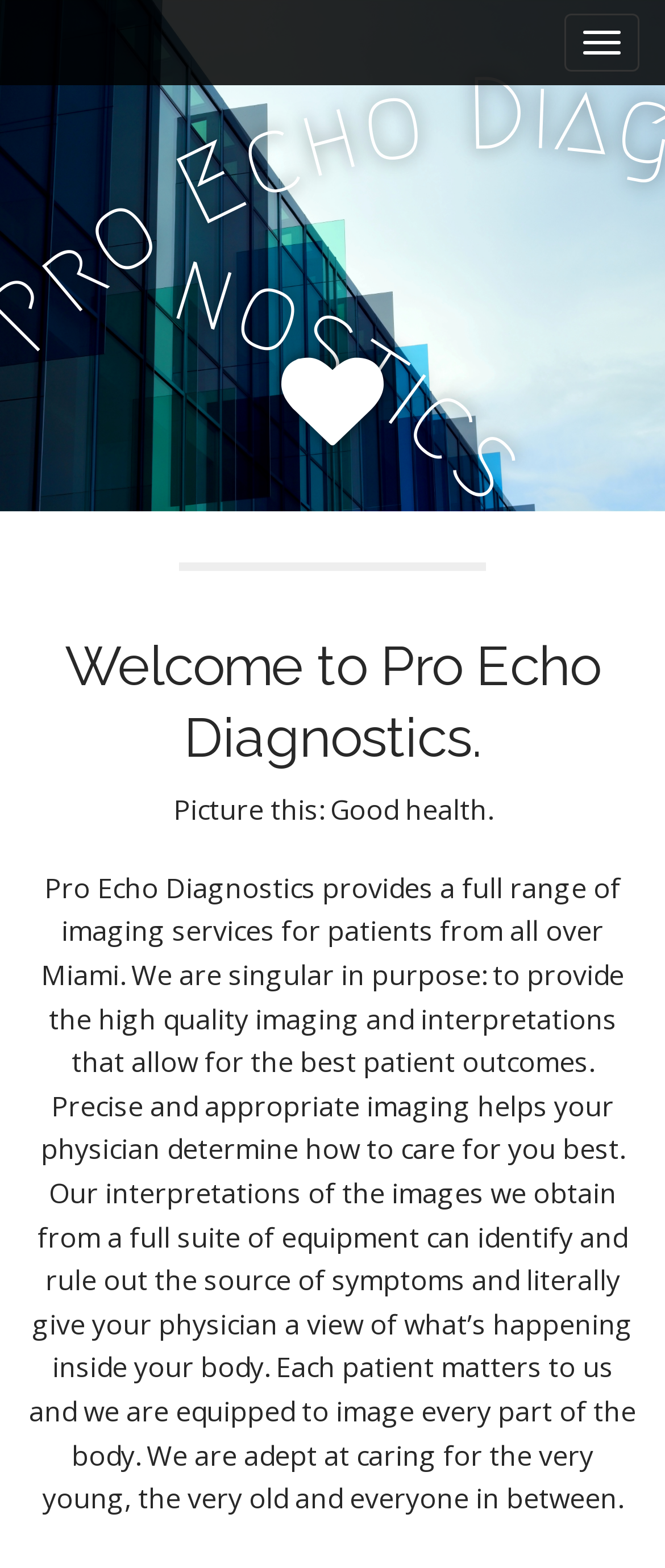What is the tone of the webpage?
Examine the image closely and answer the question with as much detail as possible.

The language and content of the webpage convey a professional tone, with a focus on providing informative and descriptive text about the services and capabilities of Pro Echo Diagnostics, suggesting a formal and expert approach to healthcare.